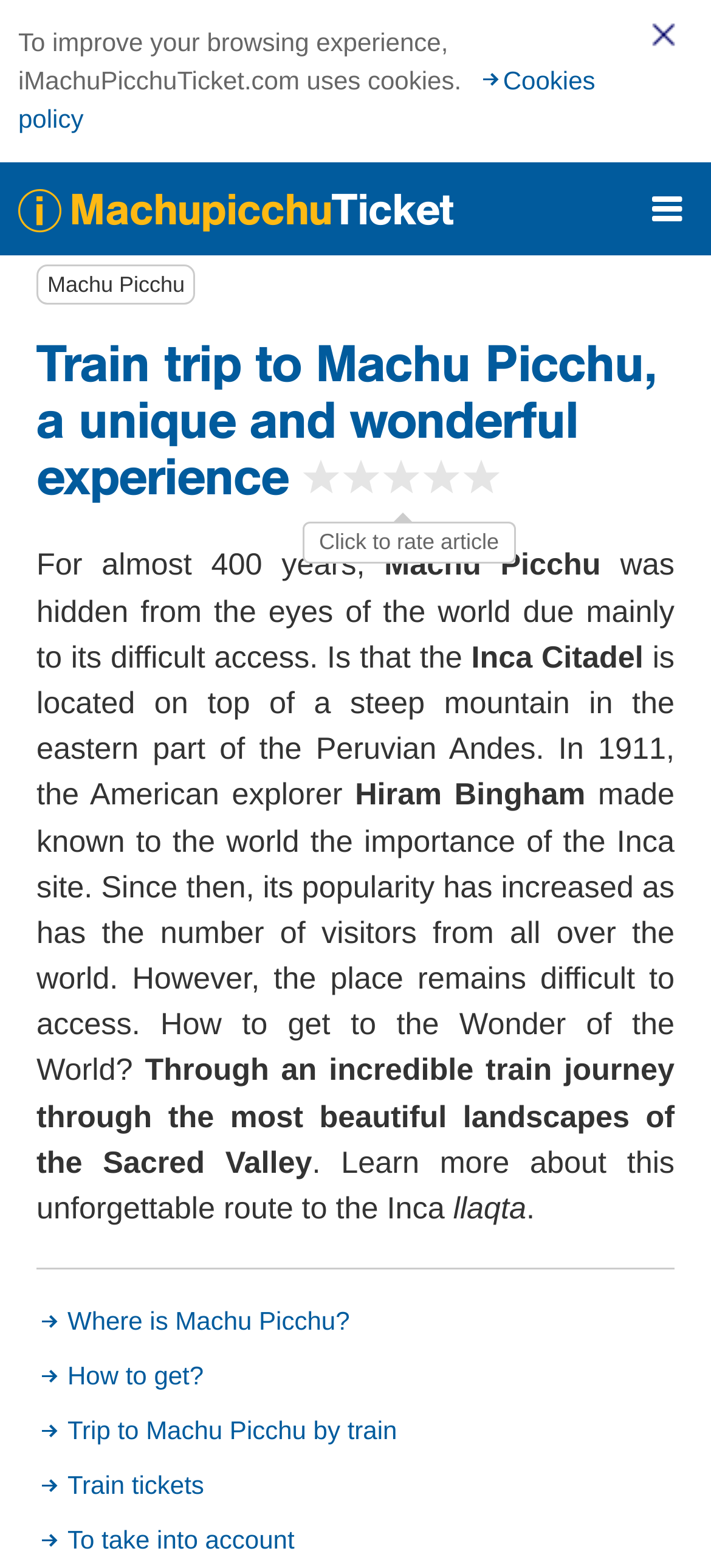Offer an extensive depiction of the webpage and its key elements.

The webpage is about traveling to Machu Picchu by train, with a focus on the unique and wonderful experience it offers. At the top of the page, there is a notification about the use of cookies, accompanied by a "Close" button and a link to the cookies policy. Below this, there is a prominent link to "Machupicchu Ticket" with an icon.

The main content of the page is divided into sections. The first section has a heading "Train trip to Machu Picchu, a unique and wonderful experience" with a rating system and a tooltip to rate the article. Below this, there is a brief history of Machu Picchu, describing how it was hidden from the world for almost 400 years due to its difficult access. The text then explains how the American explorer Hiram Bingham made the site known to the world in 1911.

The next section describes the train journey to Machu Picchu, highlighting the beautiful landscapes of the Sacred Valley. There is a separator line below this section, followed by a series of links to related topics, including "Where is Machu Picchu?", "How to get?", "Trip to Machu Picchu by train", "Train tickets", and "To take into account". These links are aligned to the left side of the page.